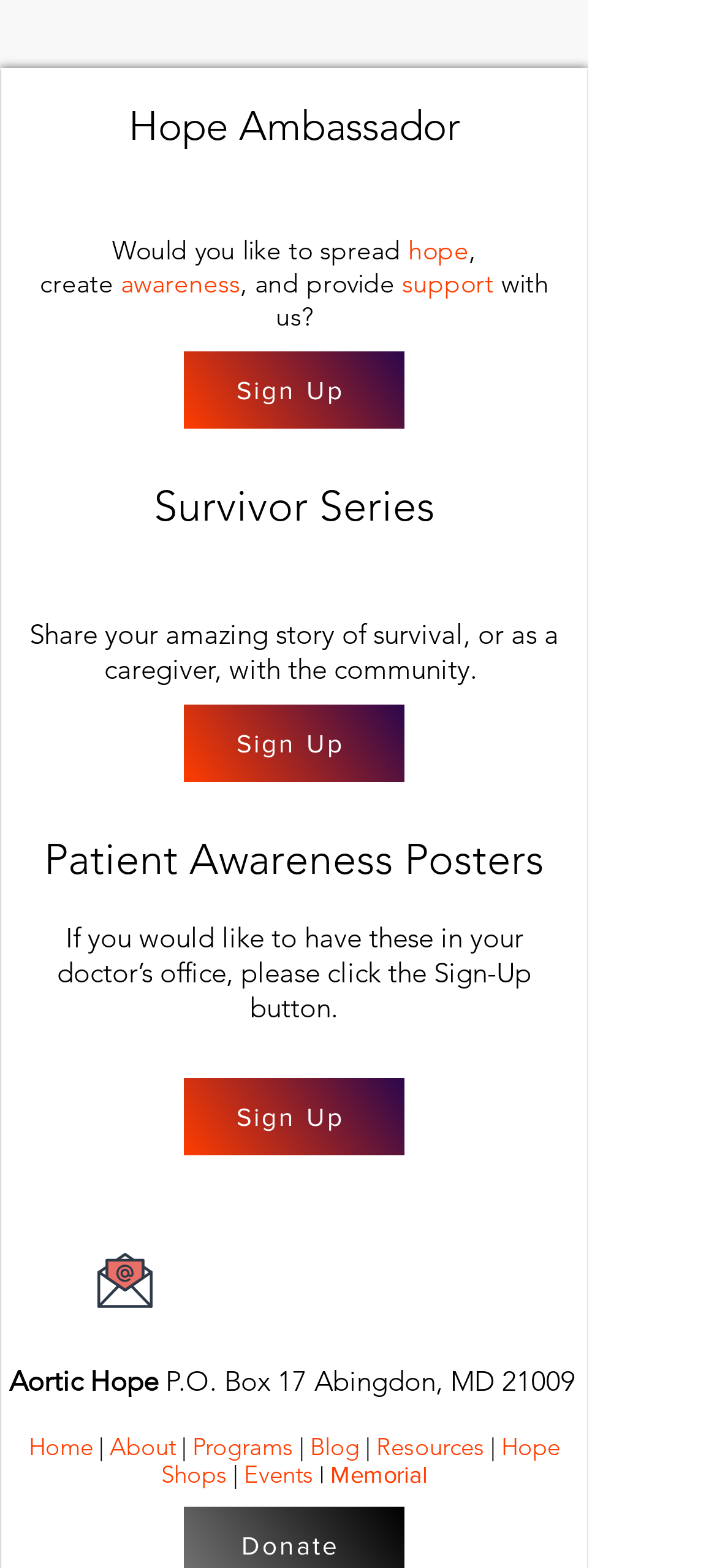Extract the bounding box of the UI element described as: "aria-label="X"".

[0.544, 0.814, 0.628, 0.853]